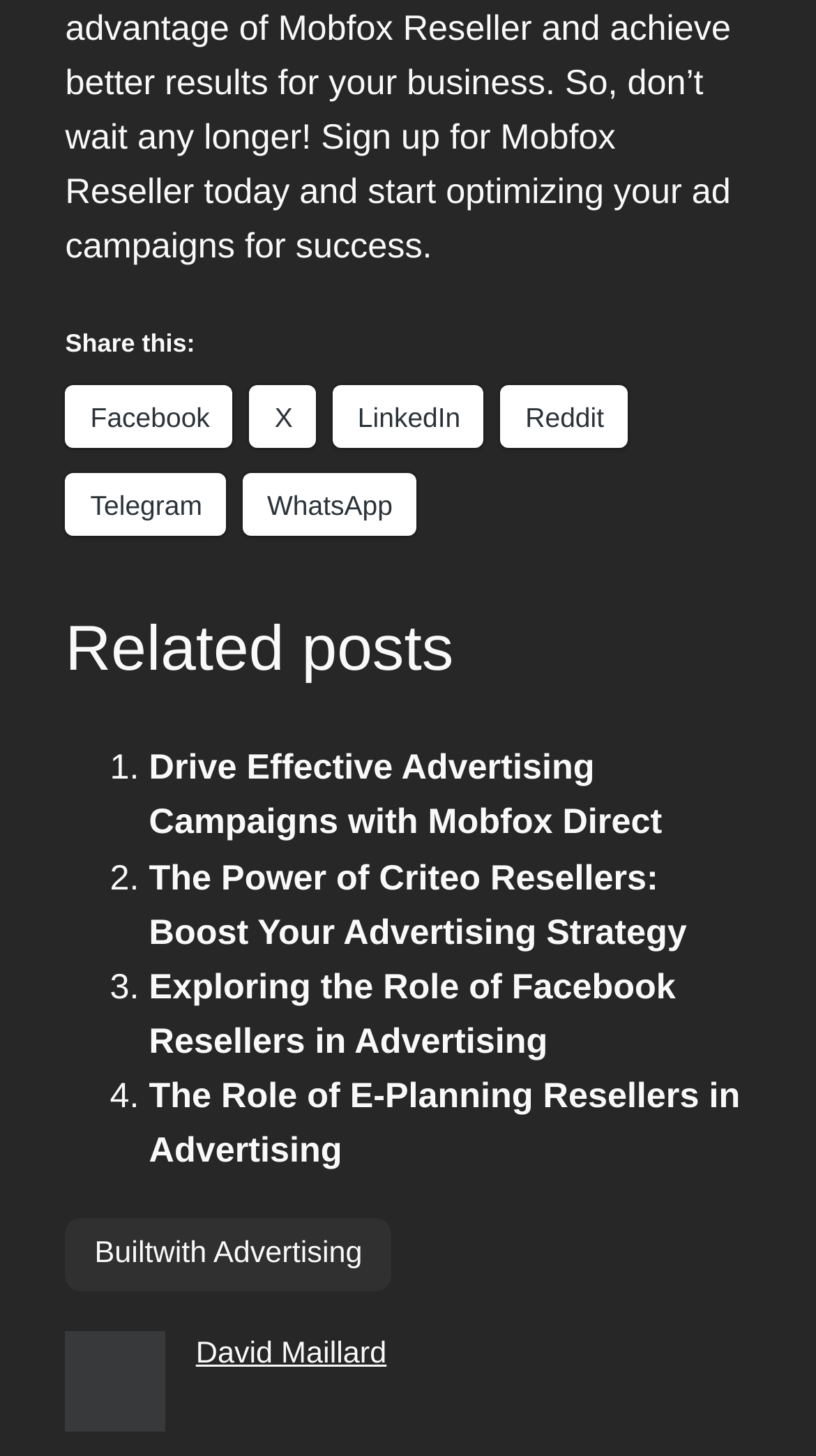Locate the bounding box coordinates for the element described below: "LinkedIn". The coordinates must be four float values between 0 and 1, formatted as [left, top, right, bottom].

[0.408, 0.264, 0.593, 0.307]